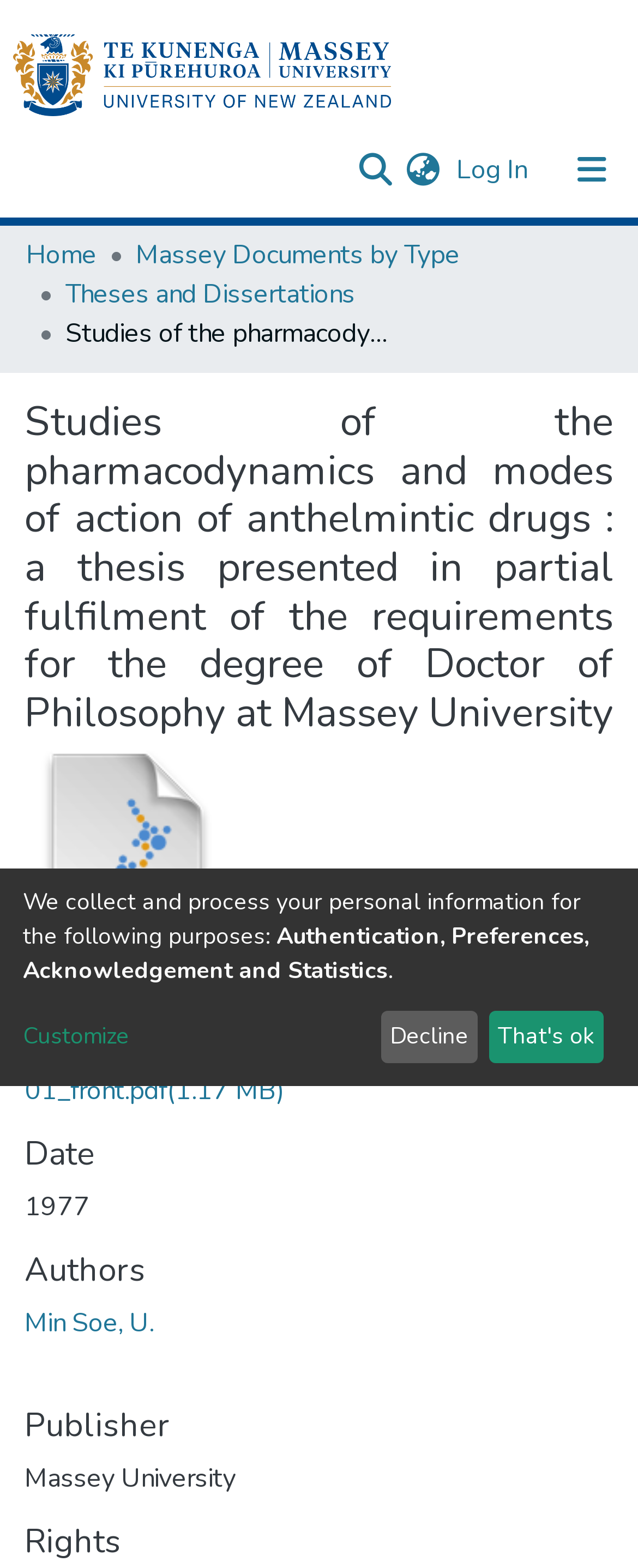What is the degree of the author mentioned on this webpage?
Answer with a single word or phrase by referring to the visual content.

Doctor of Philosophy